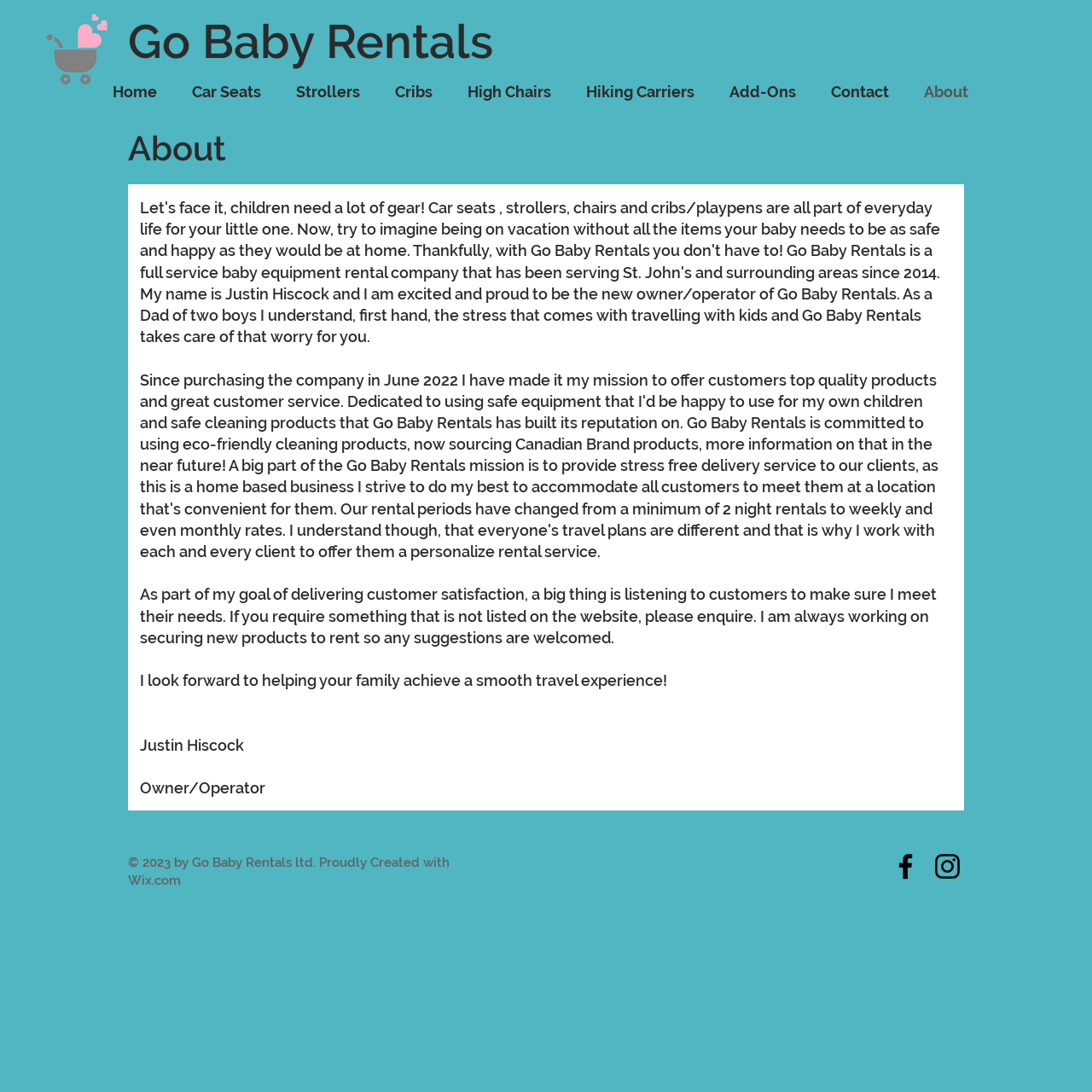Explain the webpage in detail, including its primary components.

The webpage is about Go Baby Rentals, a full-service baby equipment rental business serving the St. John's and Greater St. John's Metro region. At the top left corner, there is a profile image. Next to it, the company name "Go Baby Rentals" is displayed prominently. Below the company name, there is a navigation menu with links to different sections of the website, including "Home", "Car Seats", "Strollers", "Cribs", "High Chairs", "Hiking Carriers", "Add-Ons", "Contact", and "About".

The main content of the webpage is divided into sections. The first section has a heading "About" and a brief introduction to the company. The introduction explains that Go Baby Rentals provides baby equipment rentals to make traveling with kids easier and stress-free. The company's mission is to offer top-quality products and great customer service.

Below the introduction, there is a longer section of text that provides more information about the company's services and mission. The text is divided into several paragraphs, each with a heading. The paragraphs explain the company's commitment to using safe and eco-friendly products, providing stress-free delivery services, and offering personalized rental services to meet the unique needs of each customer.

At the bottom of the webpage, there is a copyright notice that reads "© 2023 by Go Baby Rentals ltd. Proudly Created with Wix.com". Next to the copyright notice, there is a social media bar with links to the company's Facebook and Instagram pages, each represented by an icon.